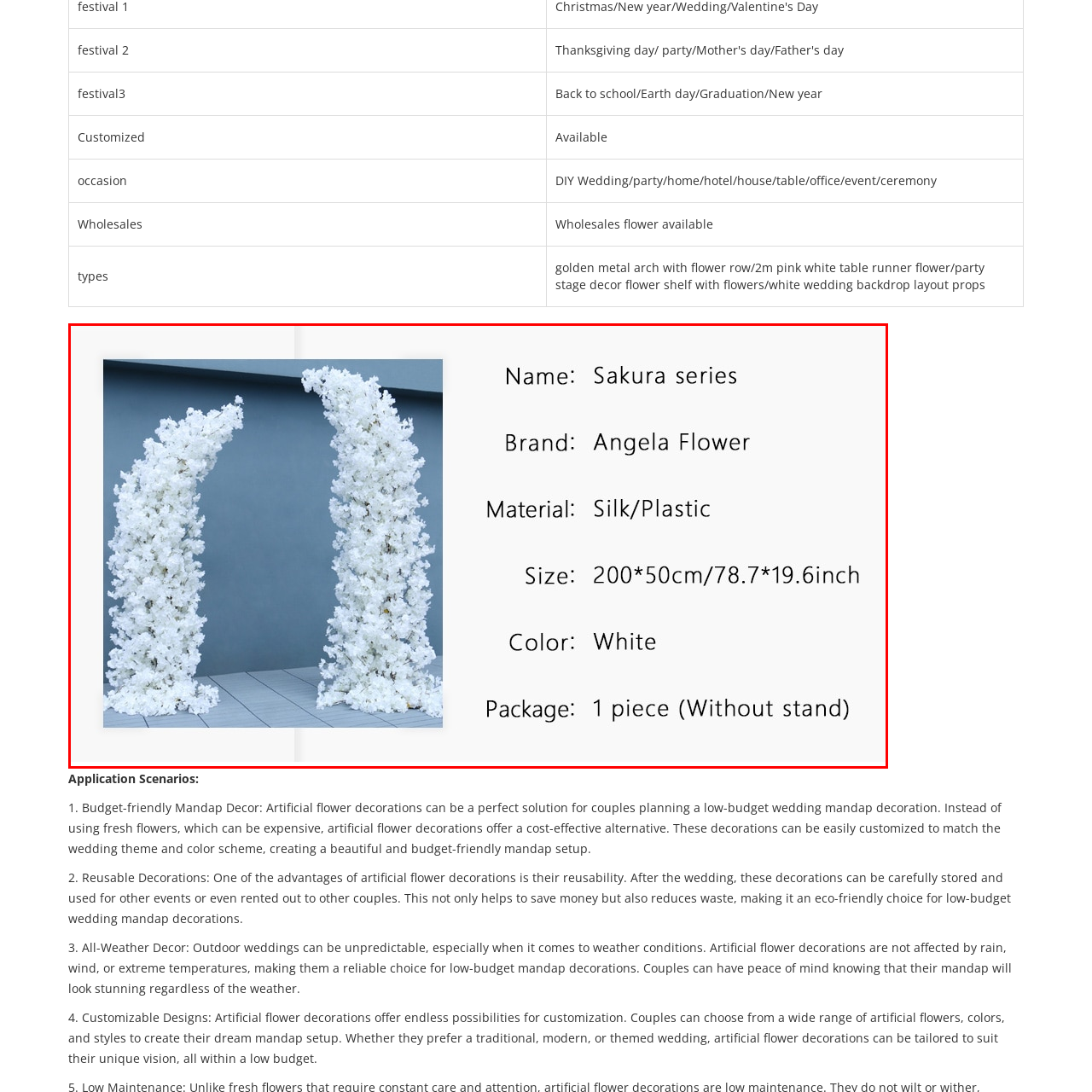What type of occasions is this decoration suitable for?
Direct your attention to the image bordered by the red bounding box and answer the question in detail, referencing the image.

The caption describes the decoration as perfect for various occasions, including weddings, parties, and other special events, indicating that it is suitable for these types of events.